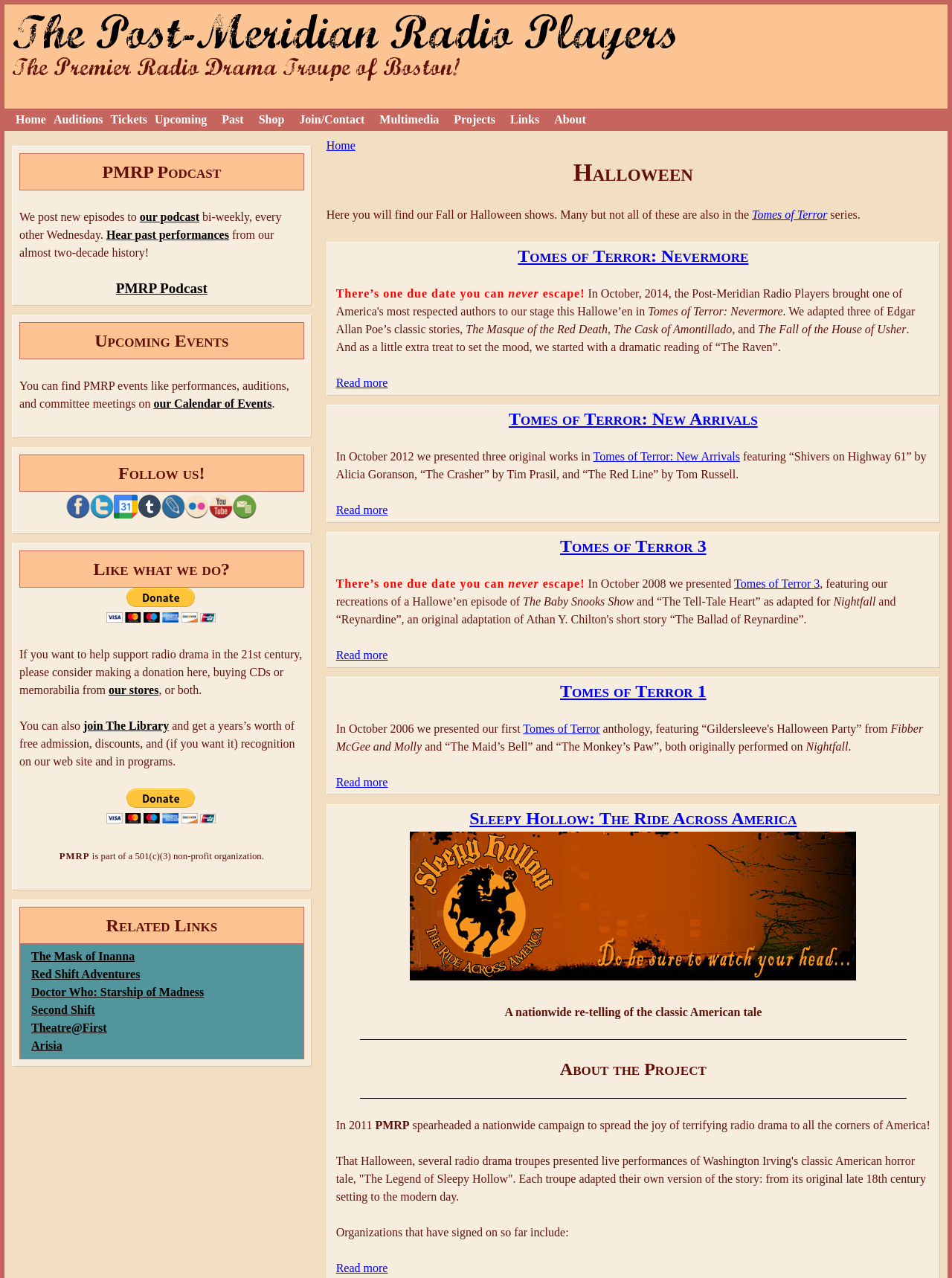Describe all the key features and sections of the webpage thoroughly.

The webpage is about The Post-Meridian Radio Players, a radio drama troupe based in Boston. At the top, there is a link to jump to navigation, followed by the troupe's name and a brief description as "The Premier Radio Drama Troupe of Boston!" Below this, there is a navigation menu with links to various pages, including Home, Auditions, Tickets, Upcoming, Past, Shop, Join/Contact, Multimedia, Projects, Links, and About.

The main content of the page is divided into sections, each featuring a different radio drama production. The first section is about "Halloween" shows, with a brief introduction and links to specific productions, including "Tomes of Terror" series. The "Tomes of Terror" series has multiple productions, including "Nevermore", "New Arrivals", "Tomes of Terror 3", and "Tomes of Terror 1", each with its own brief description and link to read more.

The productions are listed in a vertical layout, with each section separated by a horizontal separator. The descriptions of the productions include information about the stories, authors, and performances. There are also images, including a promotional image for "Sleepy Hollow: The Ride Across America".

Overall, the webpage provides an overview of The Post-Meridian Radio Players and their various radio drama productions, with a focus on their Halloween-themed shows.